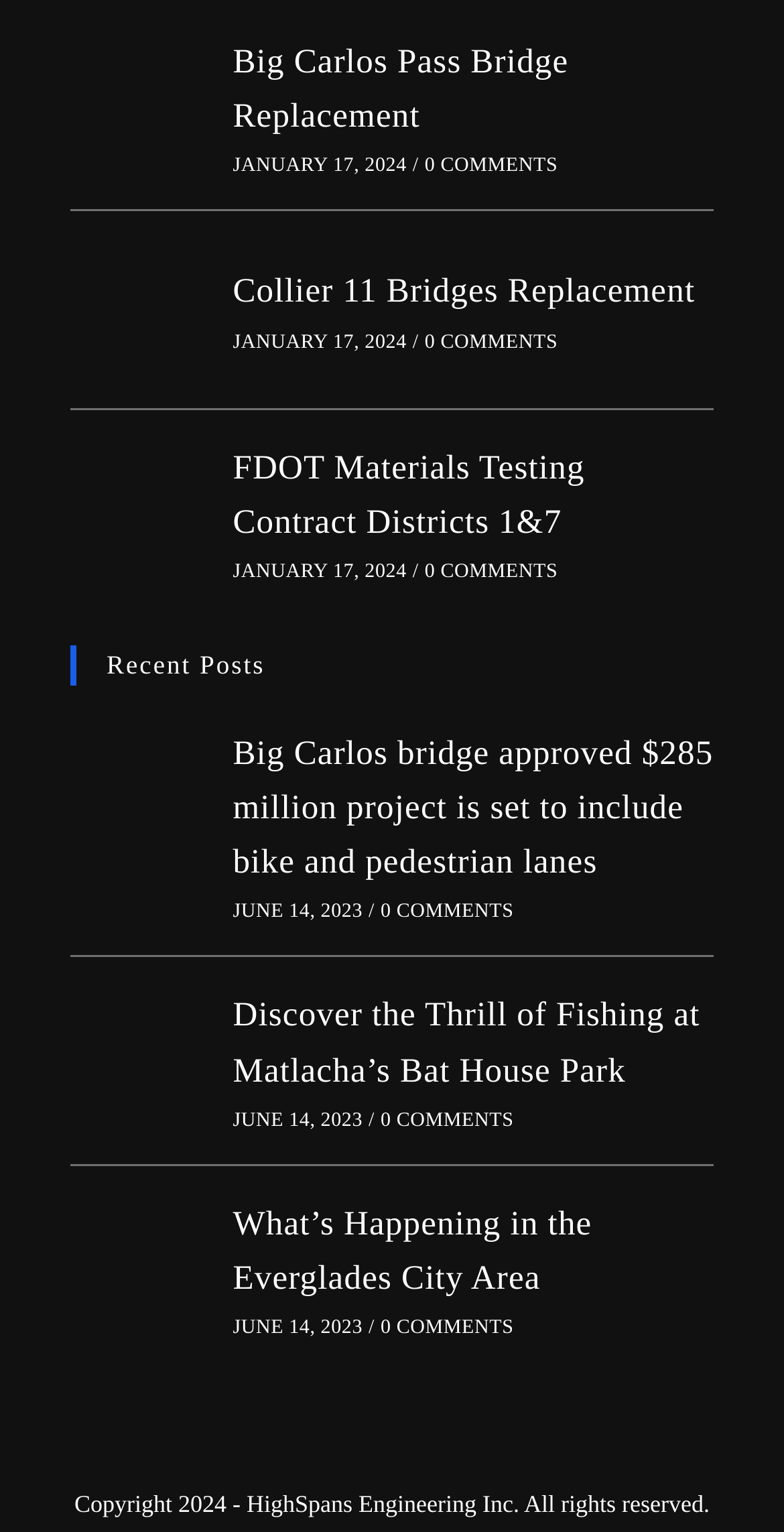What is the title of the first post?
Please answer the question with a detailed response using the information from the screenshot.

The first post is identified by its title 'Big Carlos Pass Bridge Replacement' which is a link element with bounding box coordinates [0.09, 0.025, 0.264, 0.114] and an associated image element with the same coordinates.